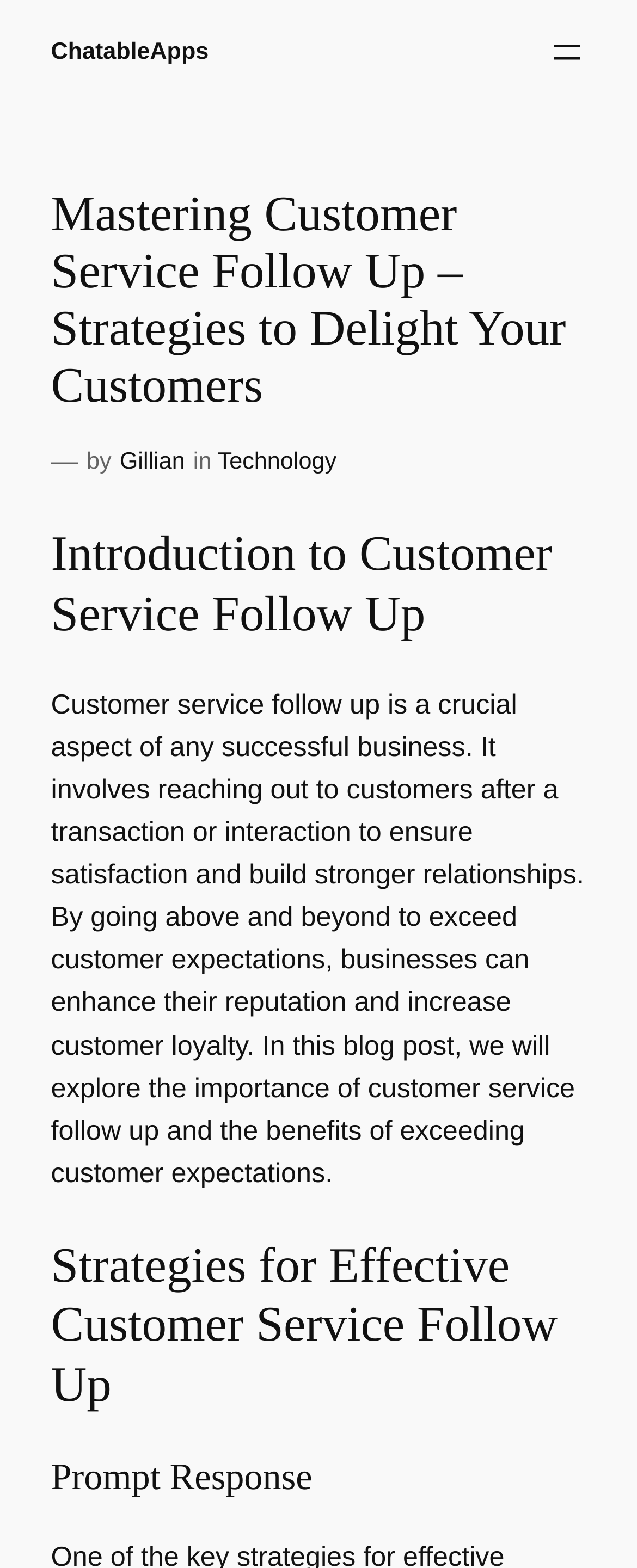What is the purpose of customer service follow up?
Based on the image, give a concise answer in the form of a single word or short phrase.

Ensure satisfaction and build relationships